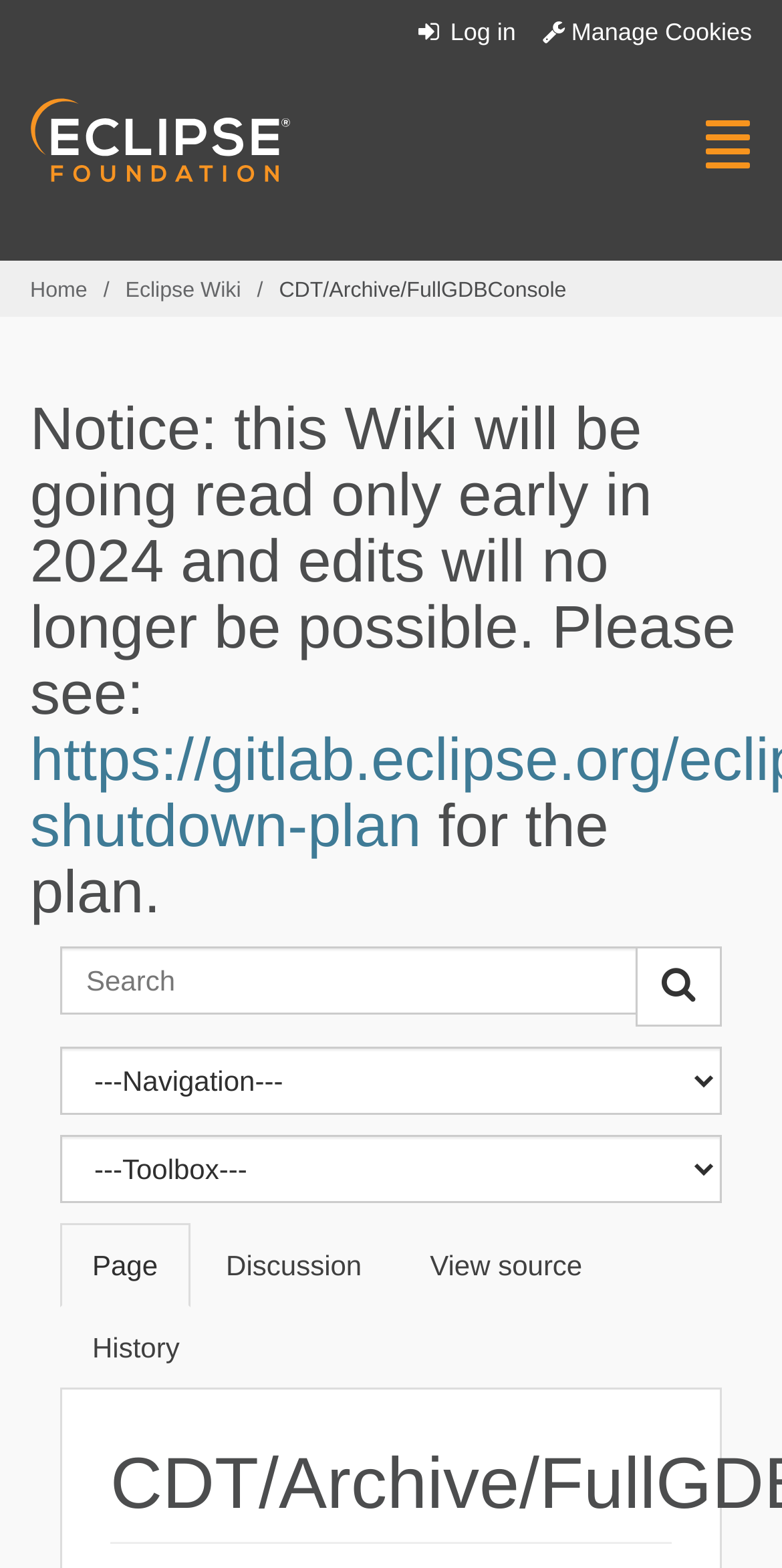Respond to the following question using a concise word or phrase: 
How many links are in the breadcrumb section?

3